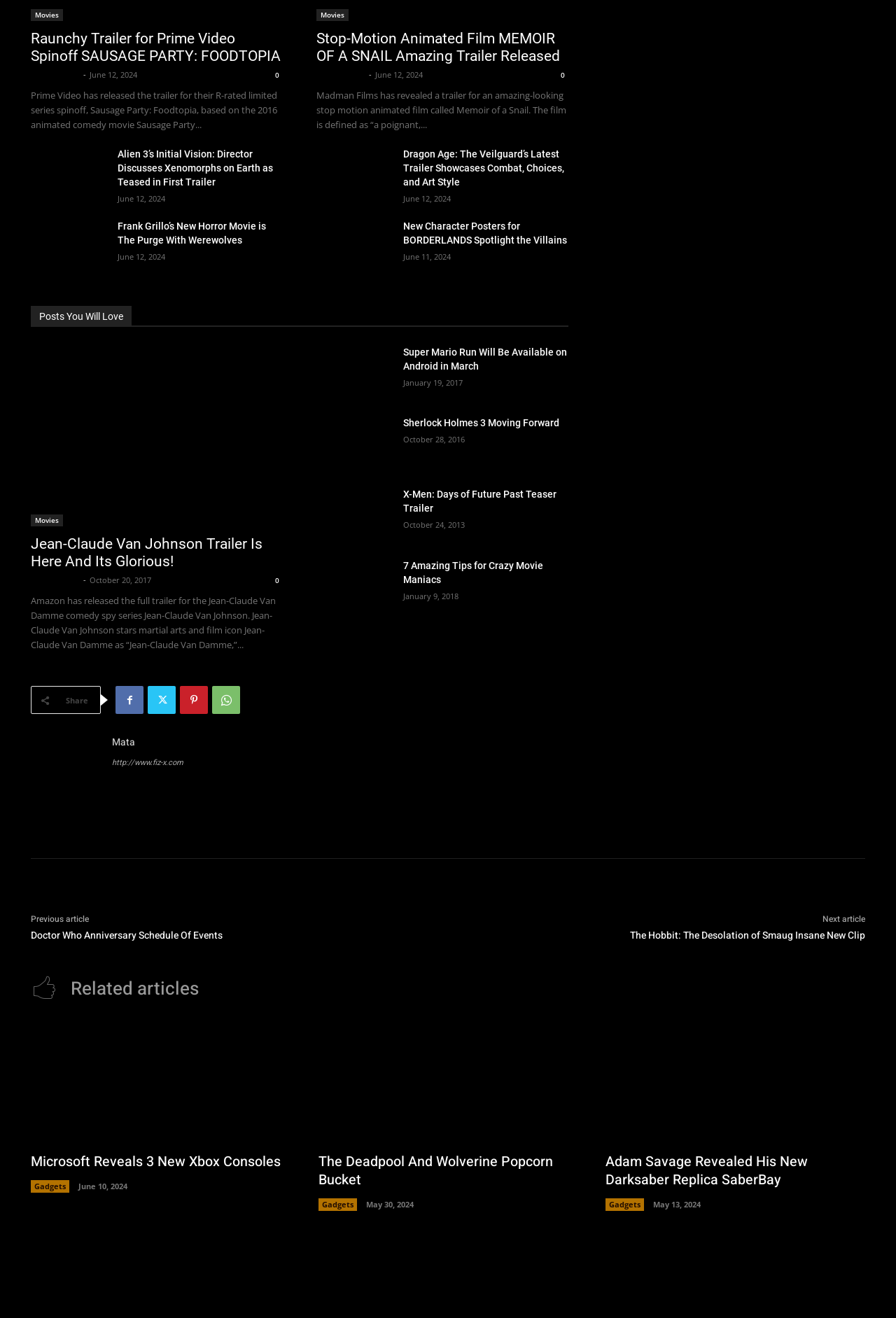Please provide a comprehensive answer to the question below using the information from the image: Who is the author of the second article?

The author's name can be found next to the second article's title, which is 'Stop-Motion Animated Film MEMOIR OF A SNAIL Amazing Trailer Released'. The text 'Isabella Cruz' is located below the title.